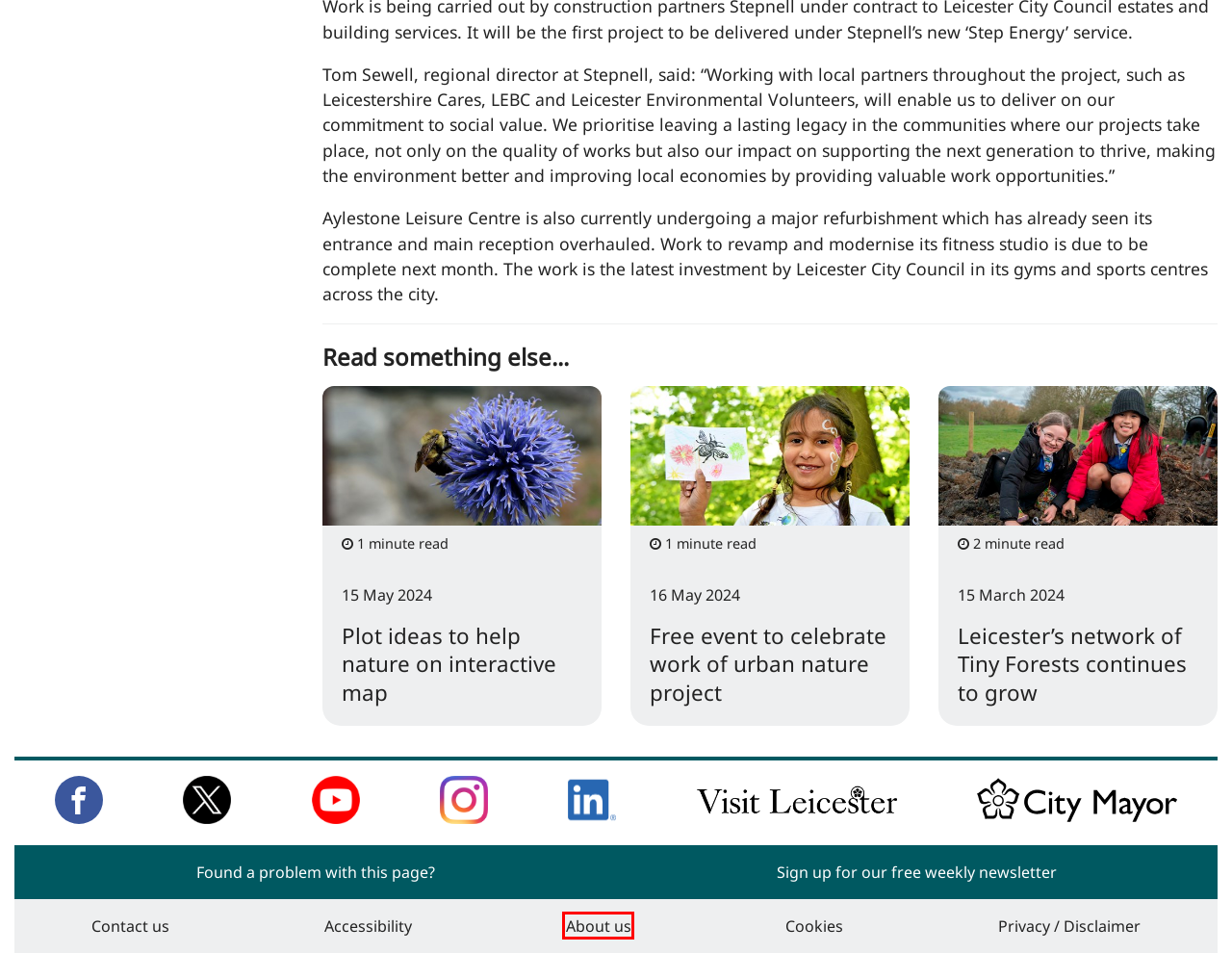Examine the screenshot of a webpage with a red bounding box around a UI element. Your task is to identify the webpage description that best corresponds to the new webpage after clicking the specified element. The given options are:
A. A to Z
B. Contact us
C. Privacy notice
D. Accessibility statement
E. About us
F. City Mayor - Peter Soulsby
G. Visit Leicester - The Place Where Tourism Began
H. Cookies

E